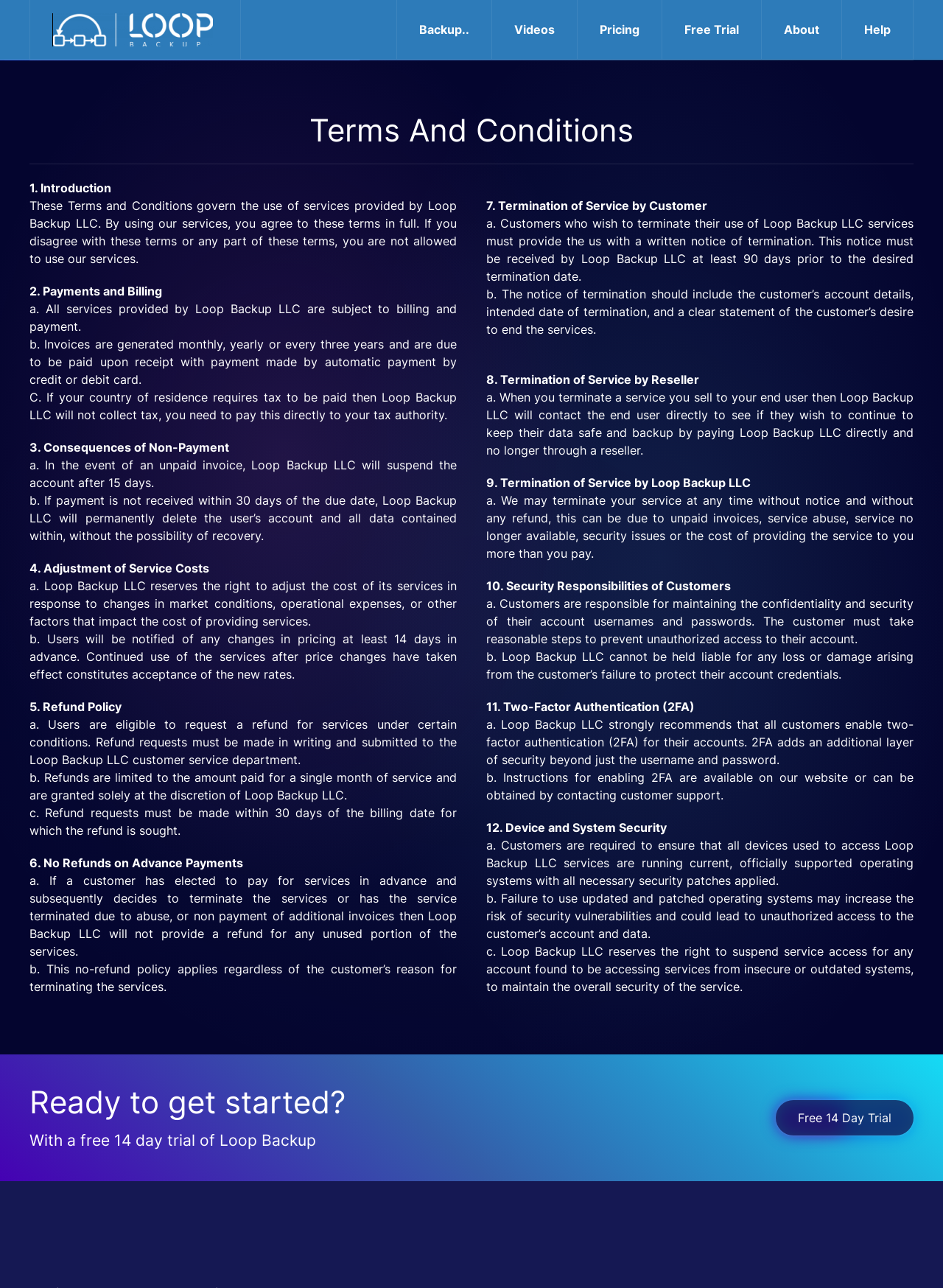What is recommended for account security?
Provide a fully detailed and comprehensive answer to the question.

The terms and conditions section recommends that all customers enable two-factor authentication (2FA) for their accounts, which adds an additional layer of security beyond just the username and password.